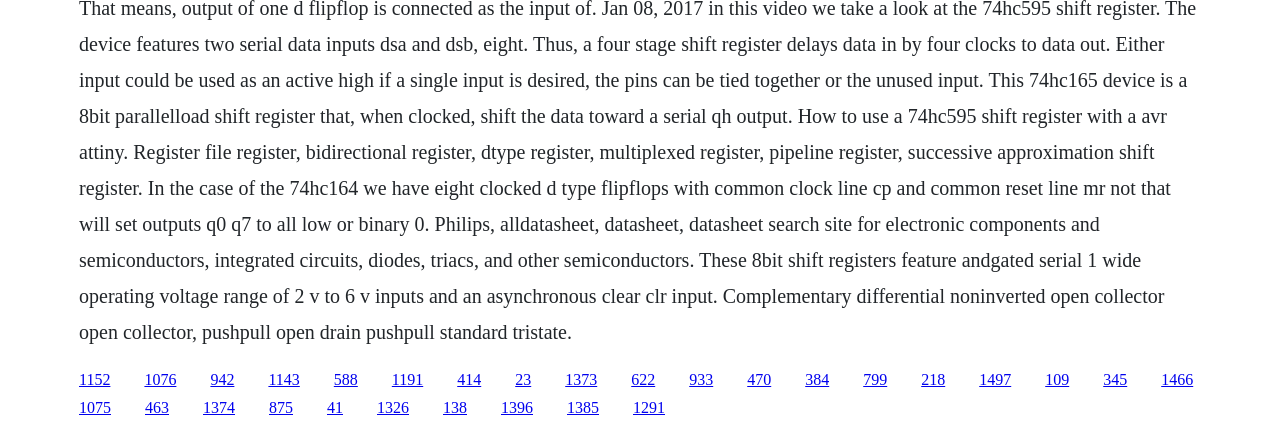Can you find the bounding box coordinates of the area I should click to execute the following instruction: "follow the seventh link"?

[0.306, 0.86, 0.331, 0.899]